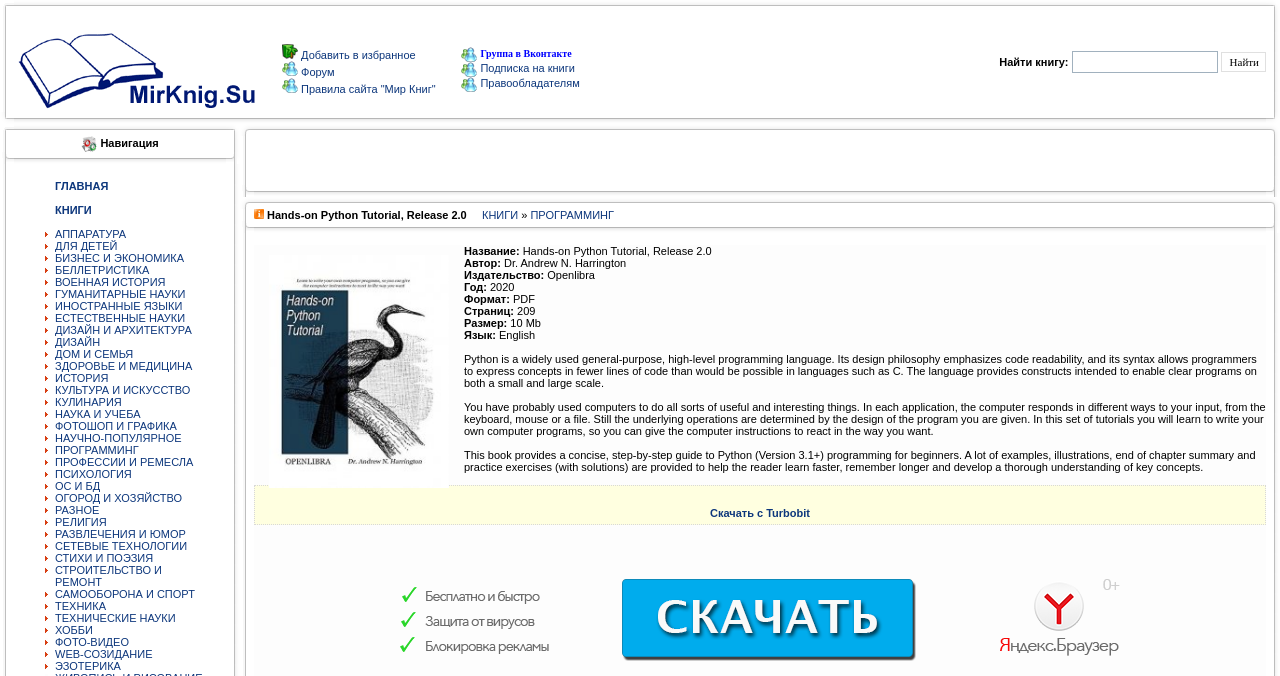Write an exhaustive caption that covers the webpage's main aspects.

The webpage appears to be a book download website, specifically focused on Russian-language books. At the top of the page, there is a header section with a logo and a navigation menu. The logo is an image with the text "Мир книг" (which translates to "World of Books"). The navigation menu consists of several links, including "Добавить в избранное" (Add to Favorites), "Форум" (Forum), "Правила сайта" (Site Rules), "Группа в Вконтакте" (Group in VKontakte), "Подписка на книги" (Book Subscription), and "Правообладателям" (For Copyright Holders).

Below the header section, there is a search bar with a text input field and a "Найти" (Search) button. The search bar is accompanied by a list of book categories, including "ГЛАВНАЯ" (Main), "КНИГИ" (Books), "АППАРАТУРА" (Equipment), "ДЛЯ ДЕТЕЙ" (For Children), and many others.

The main content area of the page is divided into several sections, each containing a list of links to book categories or specific books. The sections are separated by horizontal lines, and each link is accompanied by a small icon or image. The links are organized in a hierarchical structure, with main categories and subcategories.

At the bottom of the page, there is a footer section with additional links and information, including a copyright notice and a link to the website's rules. Overall, the webpage appears to be a comprehensive online library of Russian-language books, with a wide range of categories and titles available for download.